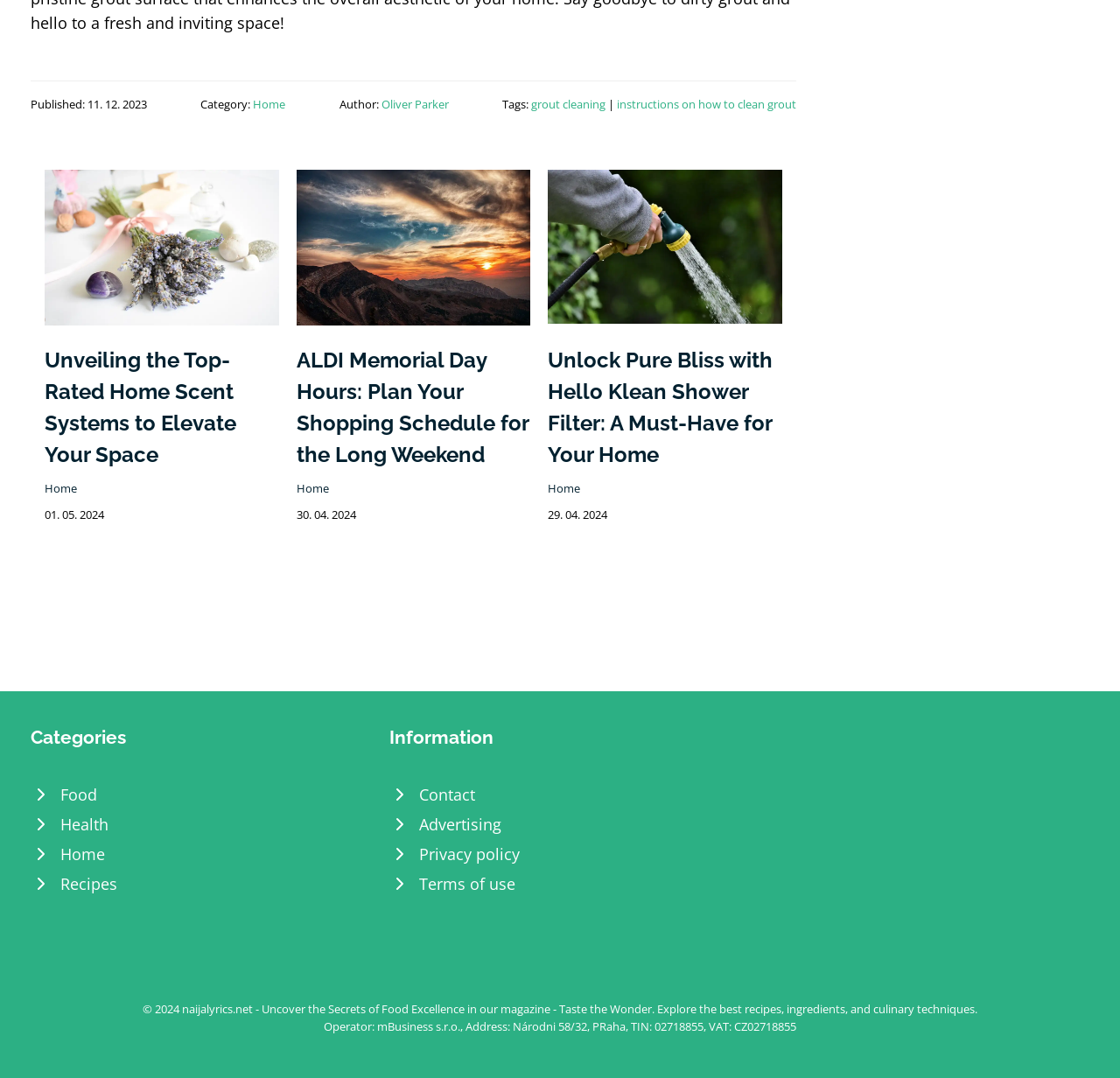Please specify the bounding box coordinates of the element that should be clicked to execute the given instruction: 'Click on the 'Home' link'. Ensure the coordinates are four float numbers between 0 and 1, expressed as [left, top, right, bottom].

[0.226, 0.089, 0.255, 0.104]